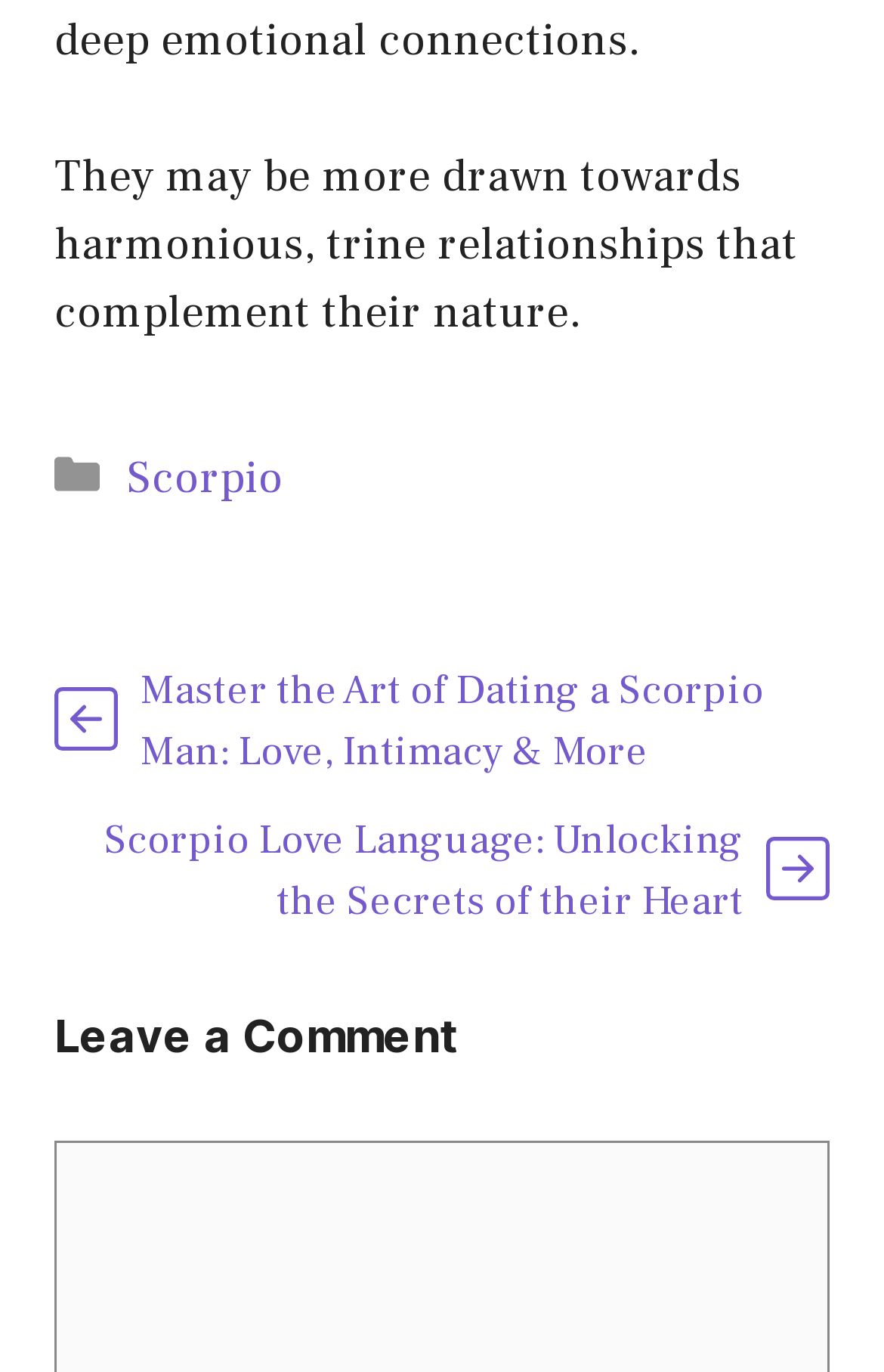How many links are there in the webpage?
Please provide a single word or phrase based on the screenshot.

4